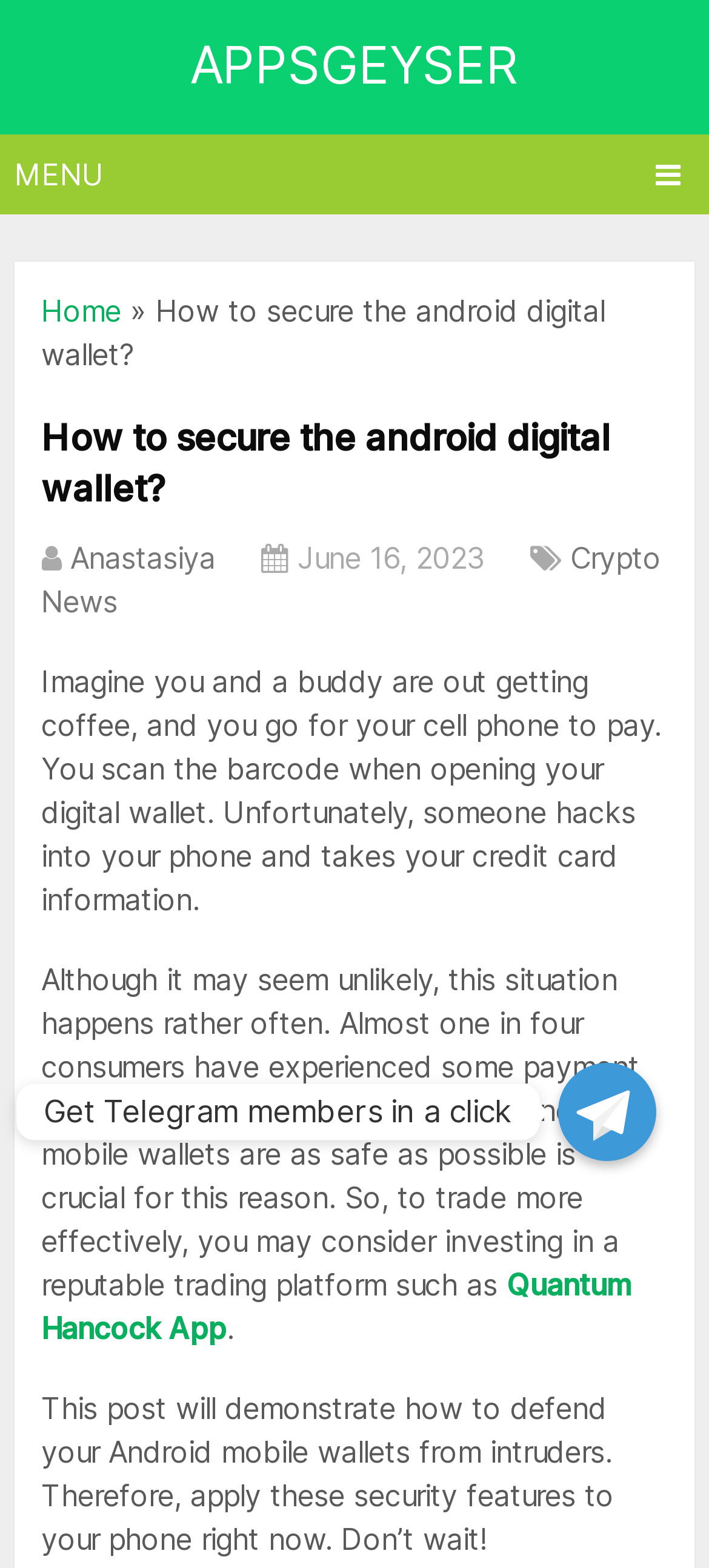What is the scenario described in the first paragraph?
Please ensure your answer is as detailed and informative as possible.

I understood the scenario by reading the first paragraph, which describes a situation where someone's phone is hacked while trying to pay for coffee, resulting in the theft of credit card information.